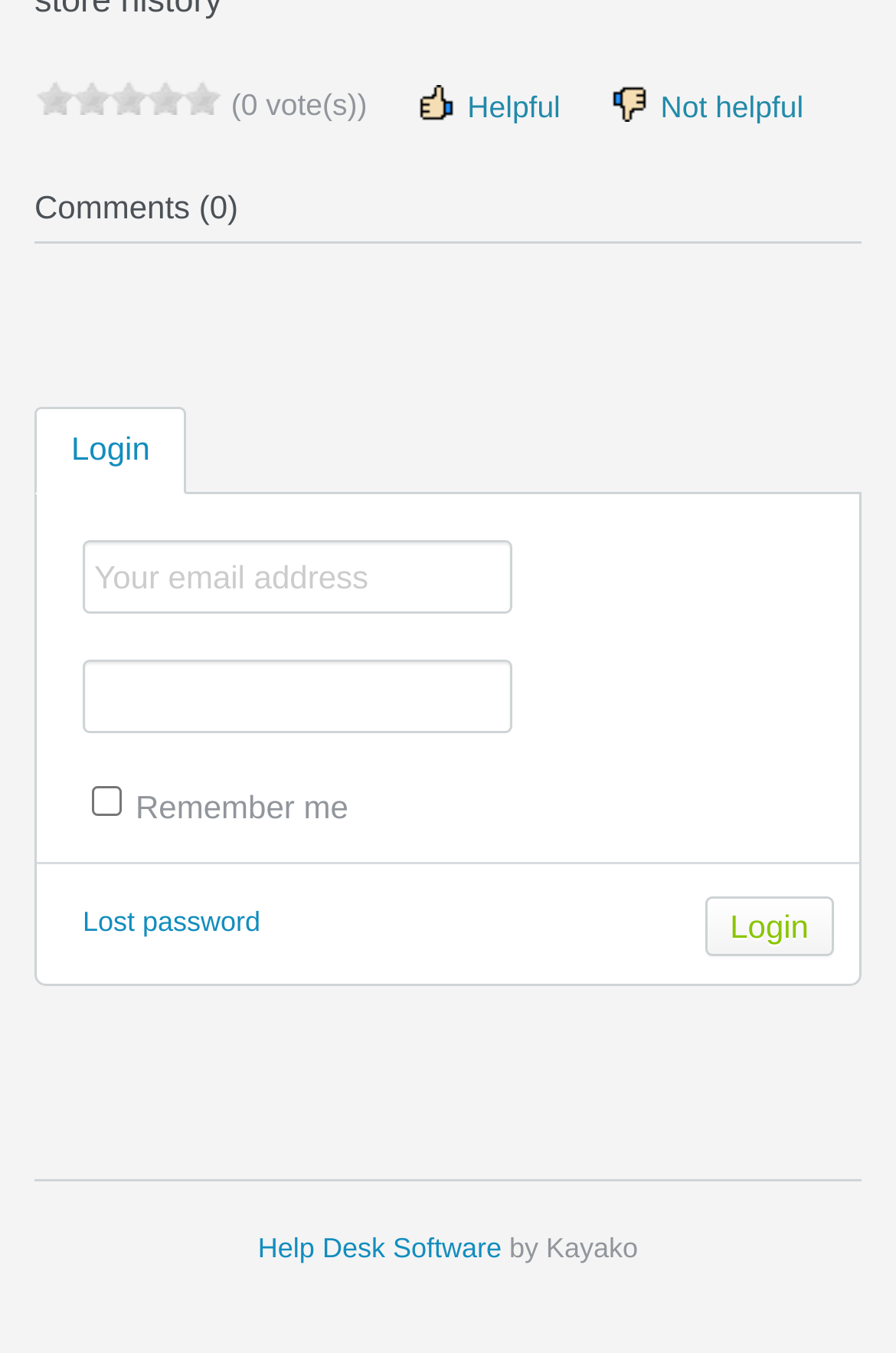Based on the image, provide a detailed response to the question:
What is the function of the checkbox?

The checkbox has the label 'Remember me' and is likely used to remember the user's login credentials for future logins.